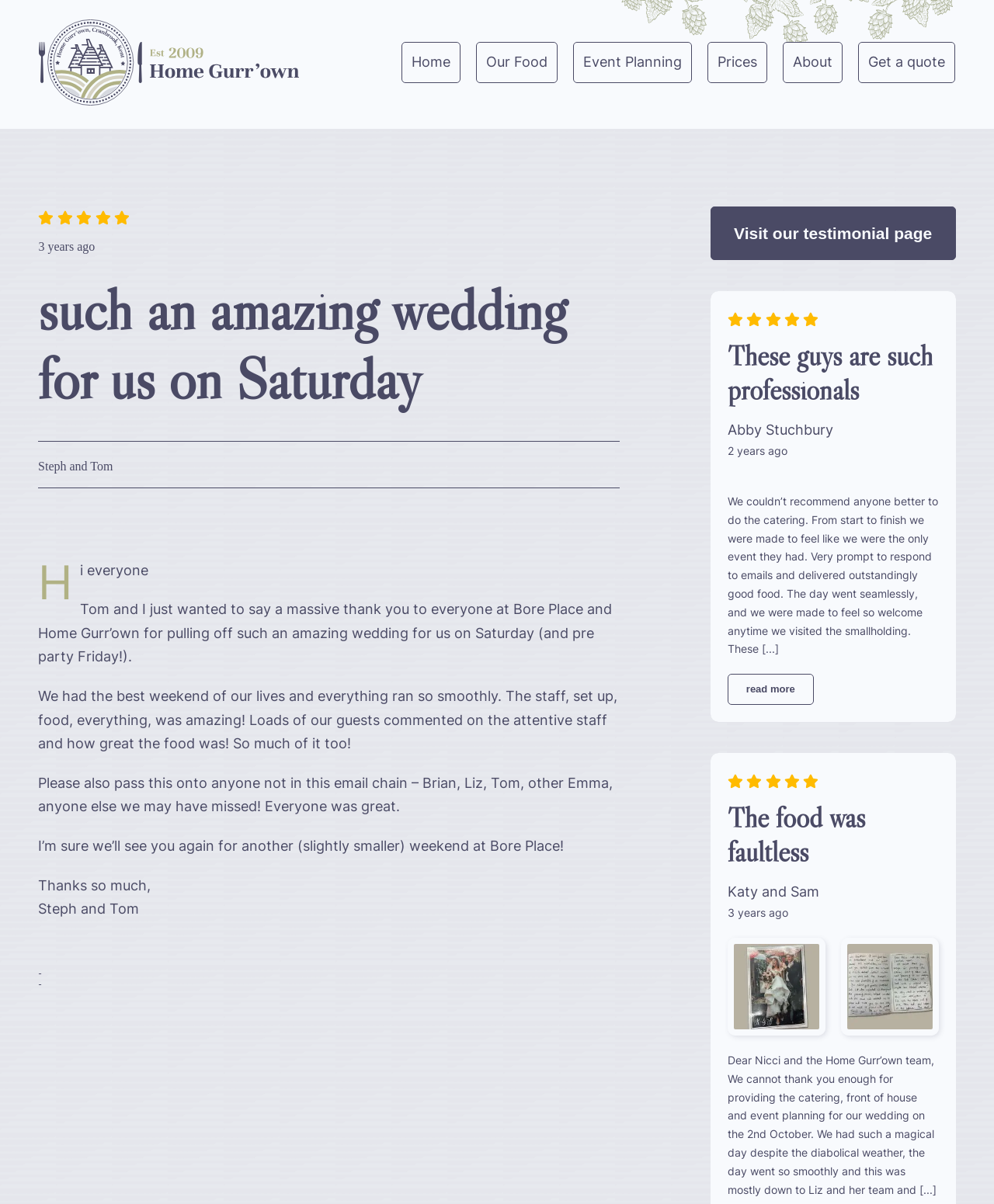What is the name of the event planning service?
Please elaborate on the answer to the question with detailed information.

I found the name of the event planning service by looking at the navigation menu and the logo image, which both contain the text 'Home Gurr'own'. This suggests that Home Gurr'own is the name of the event planning service.